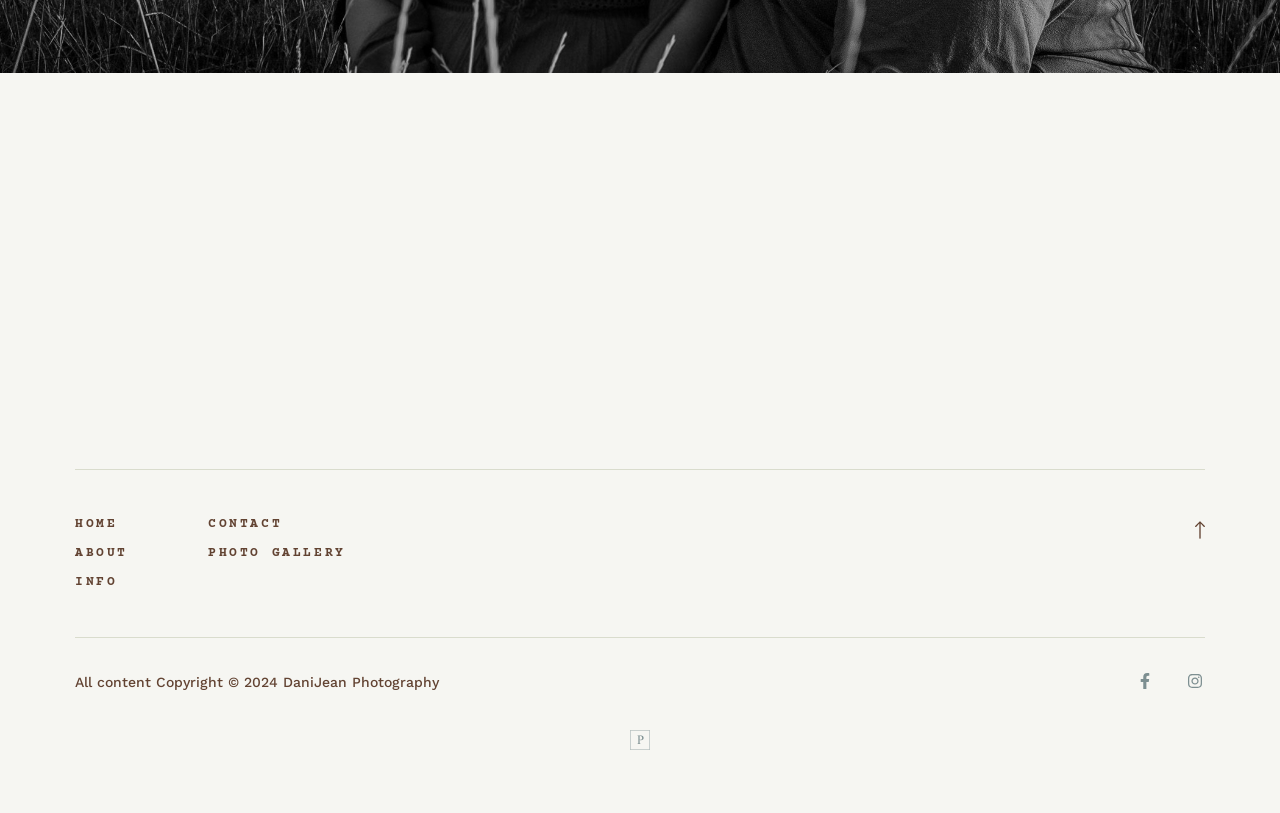Please find the bounding box for the UI element described by: "Photo Gallery".

[0.162, 0.663, 0.27, 0.699]